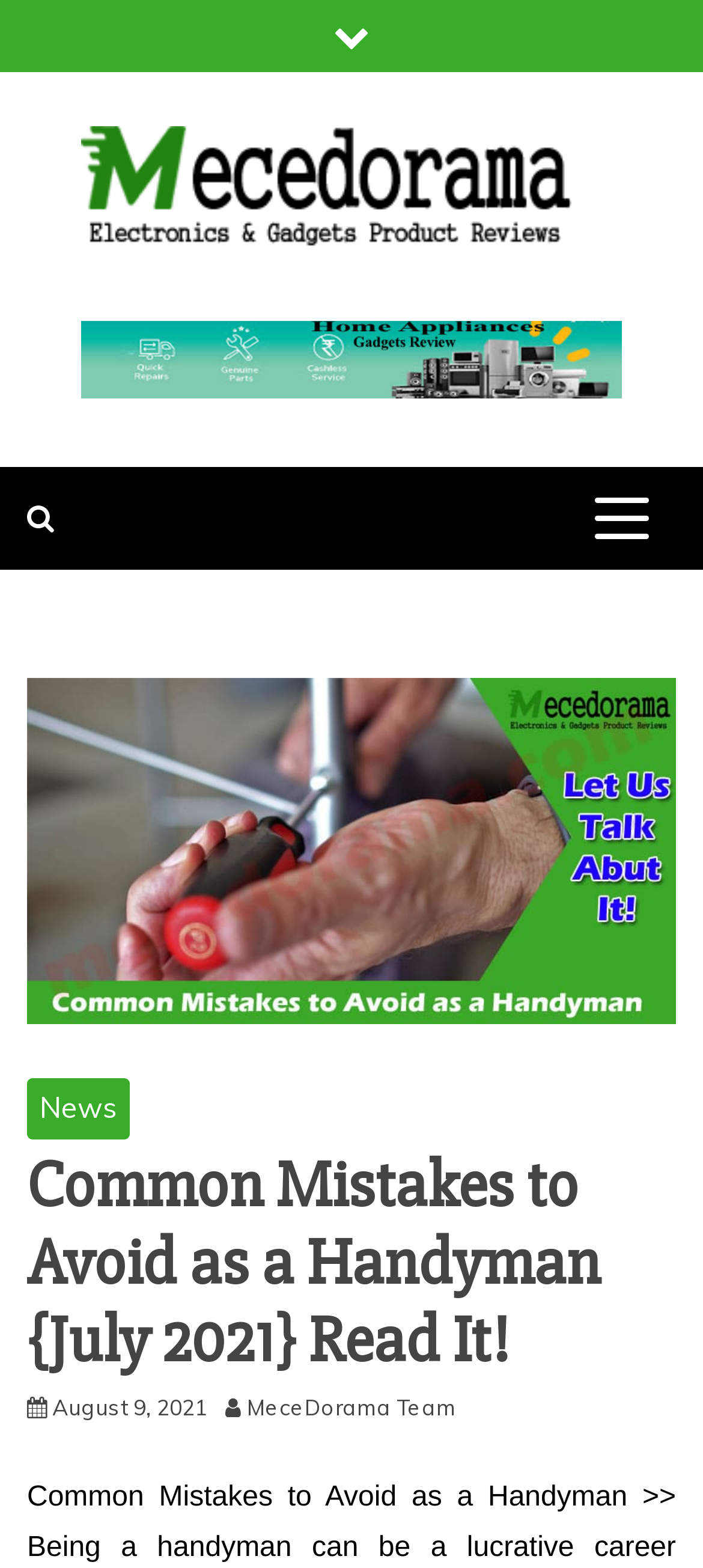What is the category of the website?
Please respond to the question thoroughly and include all relevant details.

I determined the category of the website by looking at the static text 'ELECTRONICS & GADGETS PRODUCT REVIEWS' which is located at the top of the webpage, indicating that the website is related to electronics and gadgets product reviews.